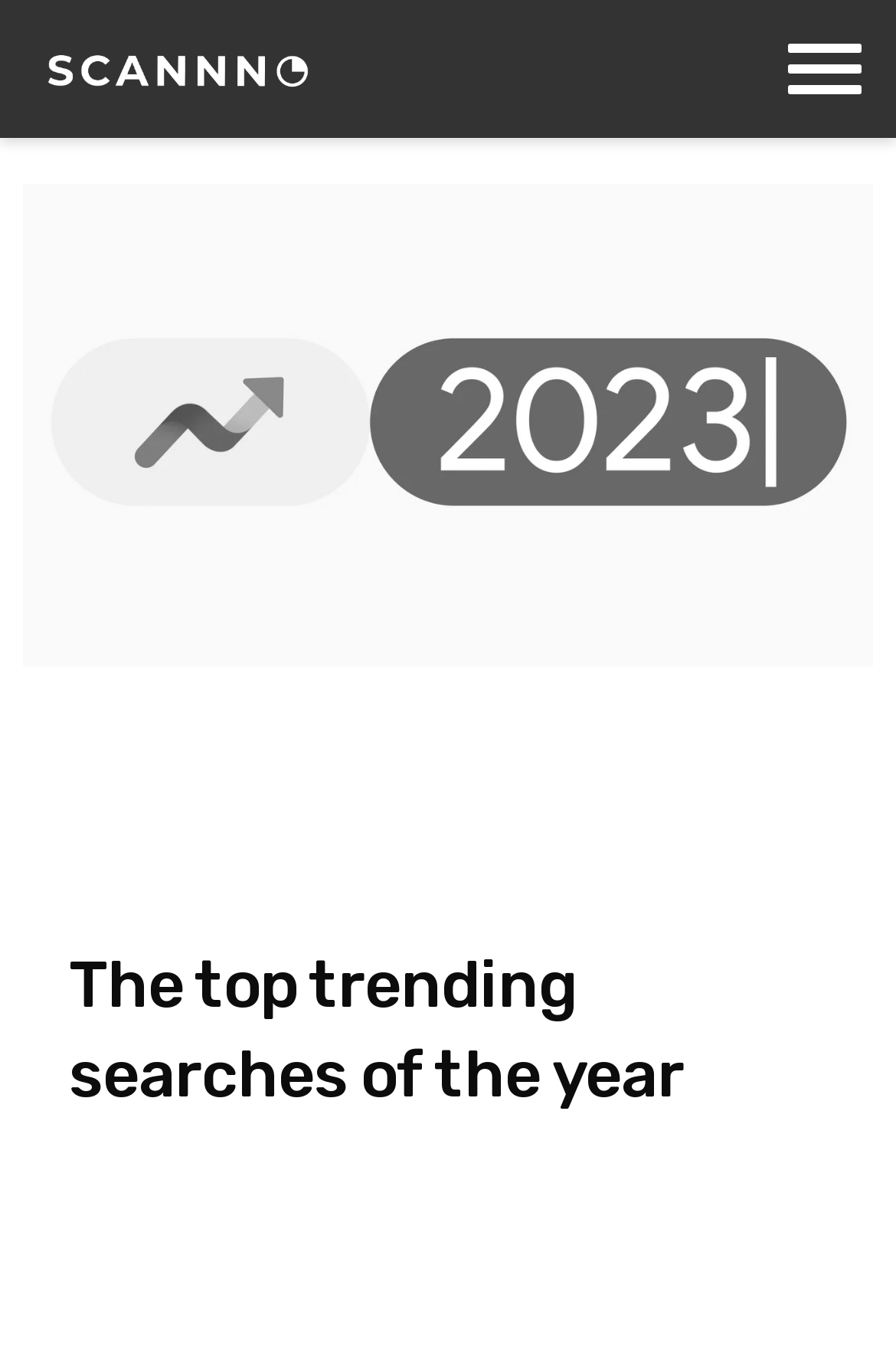Based on the element description "alt="SCANNN◔"", predict the bounding box coordinates of the UI element.

[0.0, 0.0, 0.395, 0.102]